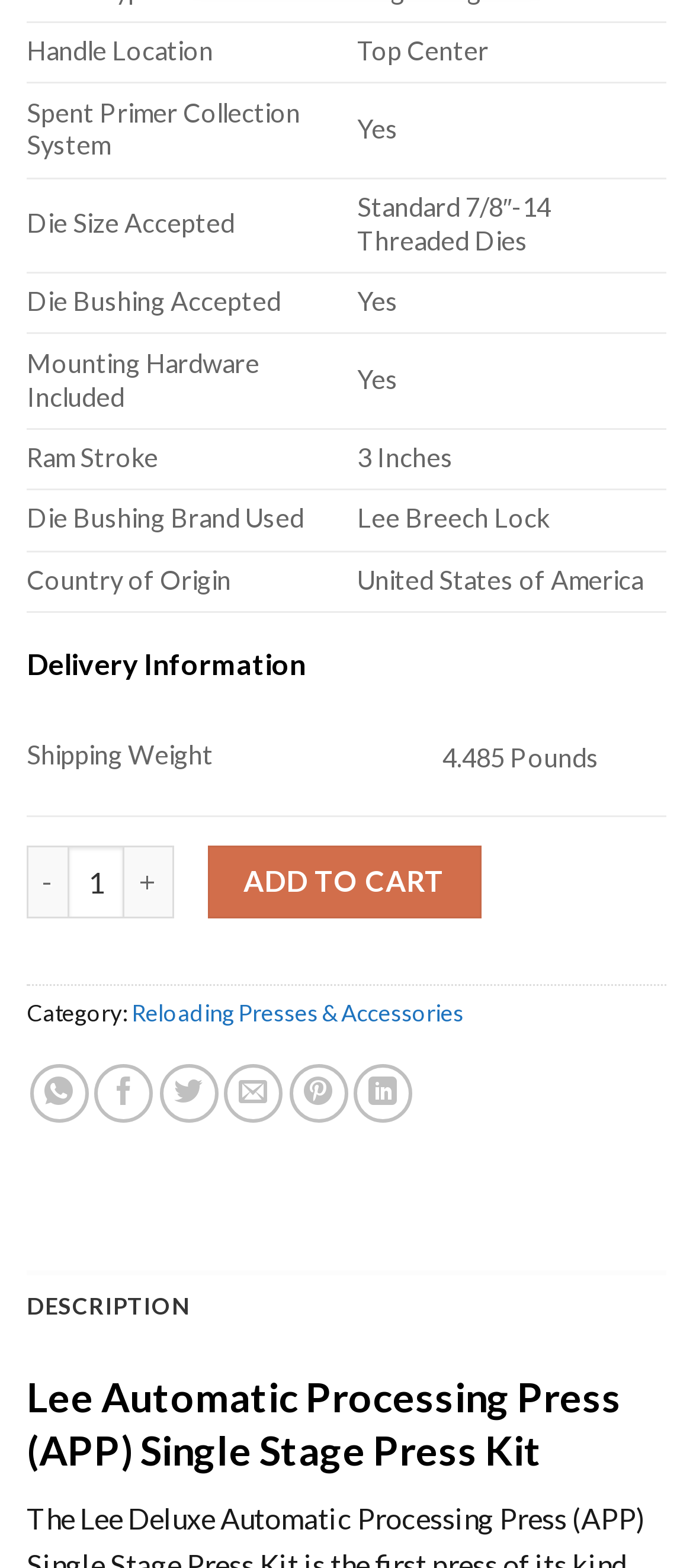Identify the bounding box coordinates of the part that should be clicked to carry out this instruction: "Get more information about Shipping Weight".

[0.308, 0.456, 0.4, 0.496]